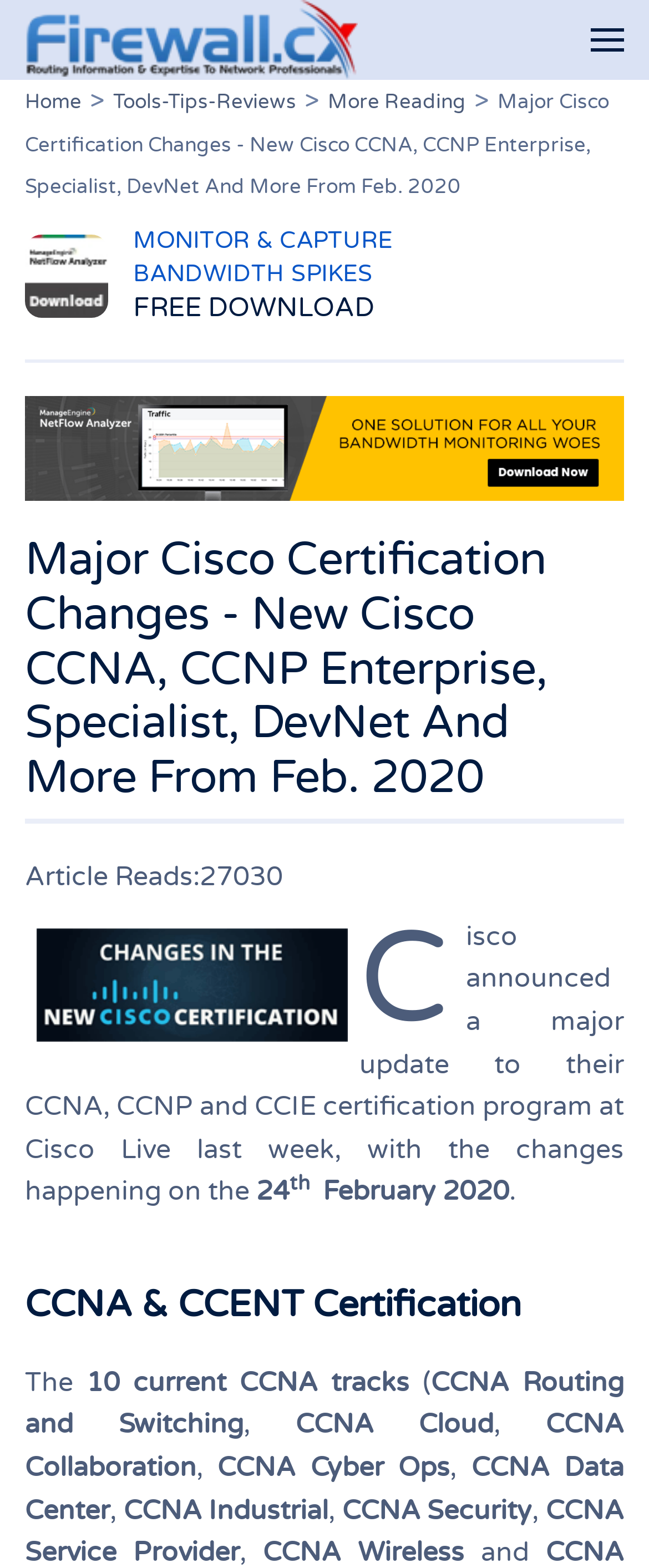Identify the bounding box coordinates for the region of the element that should be clicked to carry out the instruction: "Click the 'FREE HYPER-V & VMWARE BACKUP RANSOMWARE PROTECTION' link". The bounding box coordinates should be four float numbers between 0 and 1, i.e., [left, top, right, bottom].

[0.038, 0.143, 0.962, 0.208]